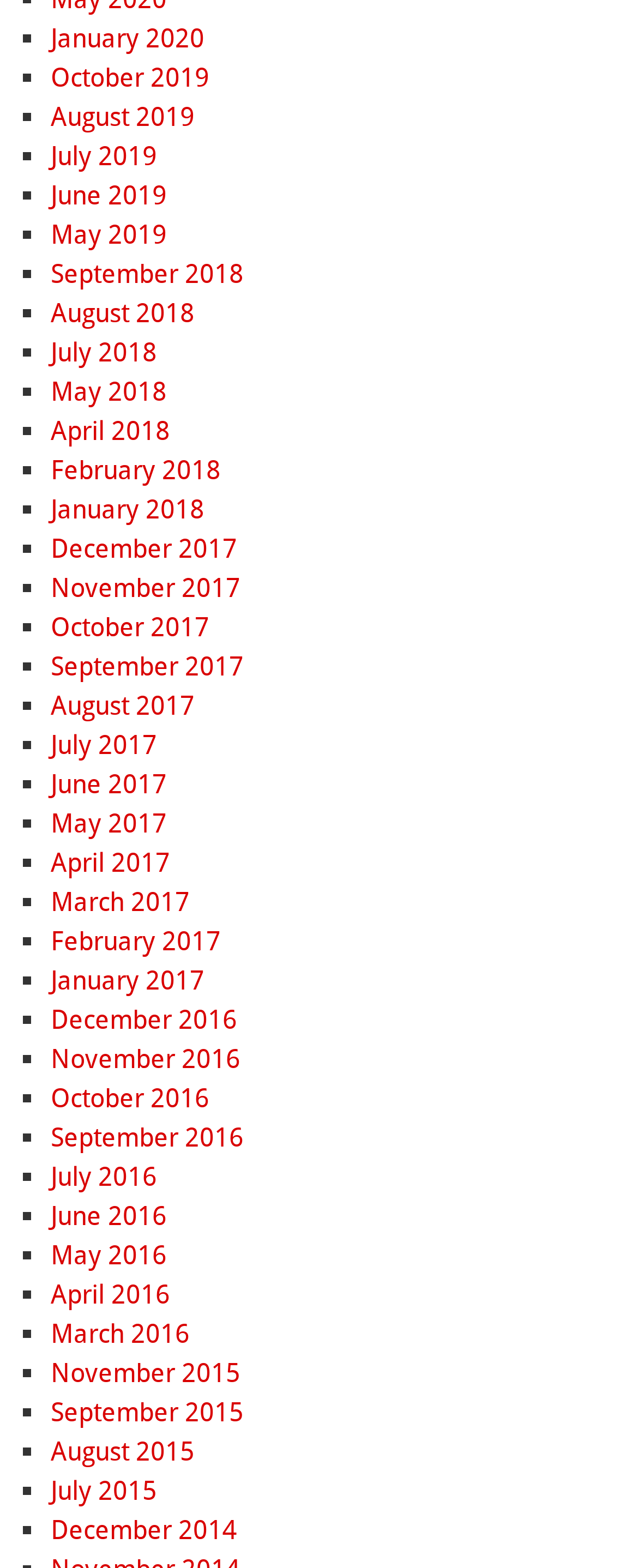Use a single word or phrase to answer the question:
How many links are there in total?

46